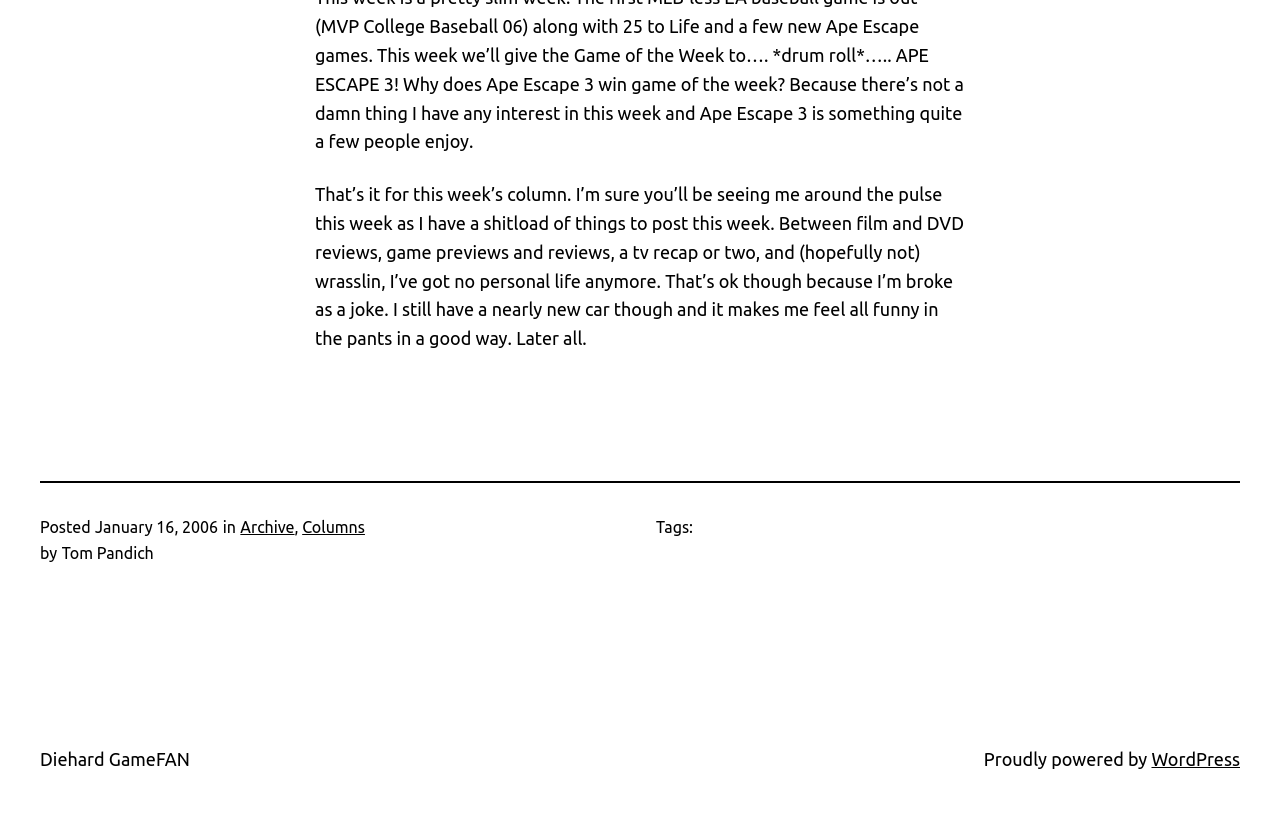Given the following UI element description: "Diehard GameFAN", find the bounding box coordinates in the webpage screenshot.

[0.031, 0.916, 0.148, 0.941]